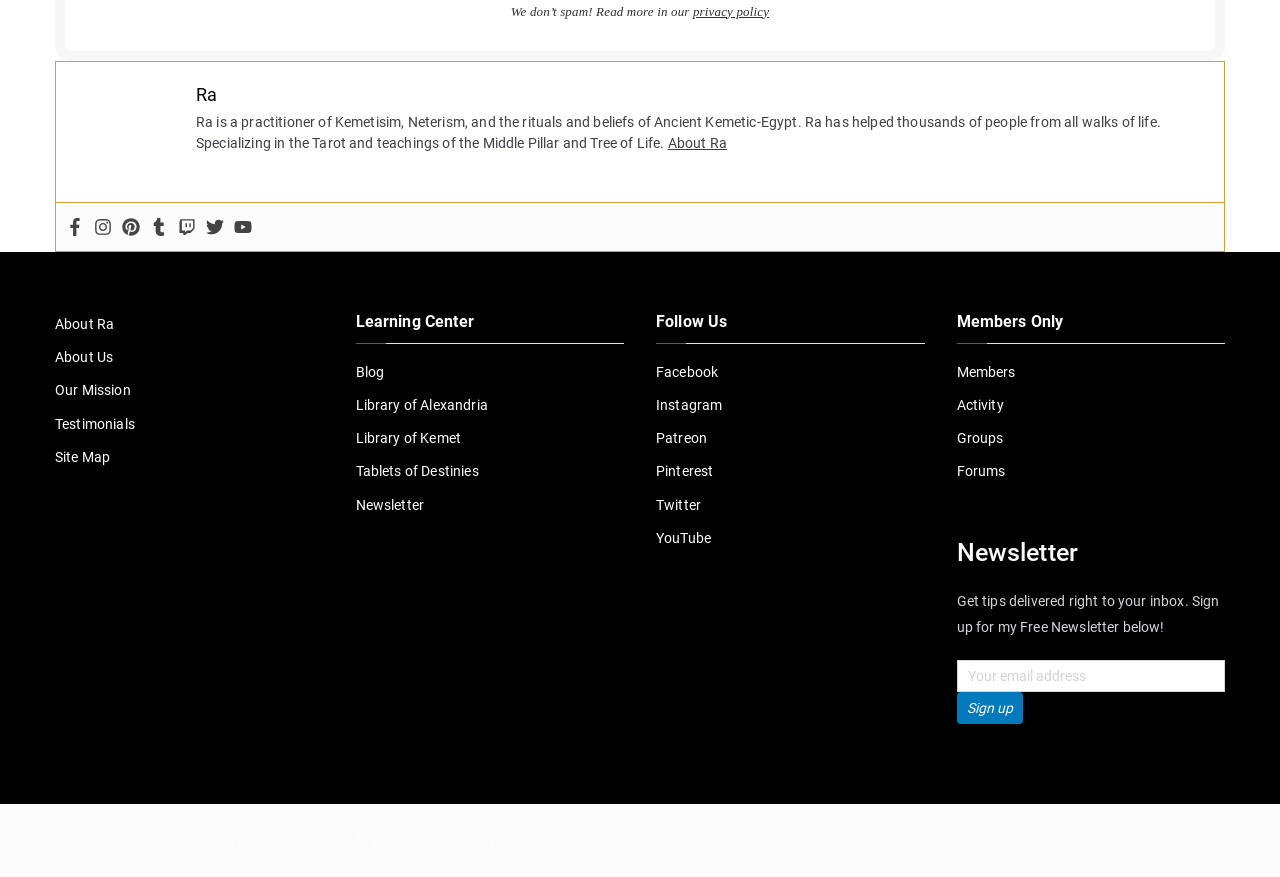Provide the bounding box coordinates of the HTML element described by the text: "Newsletter".

[0.278, 0.562, 0.488, 0.59]